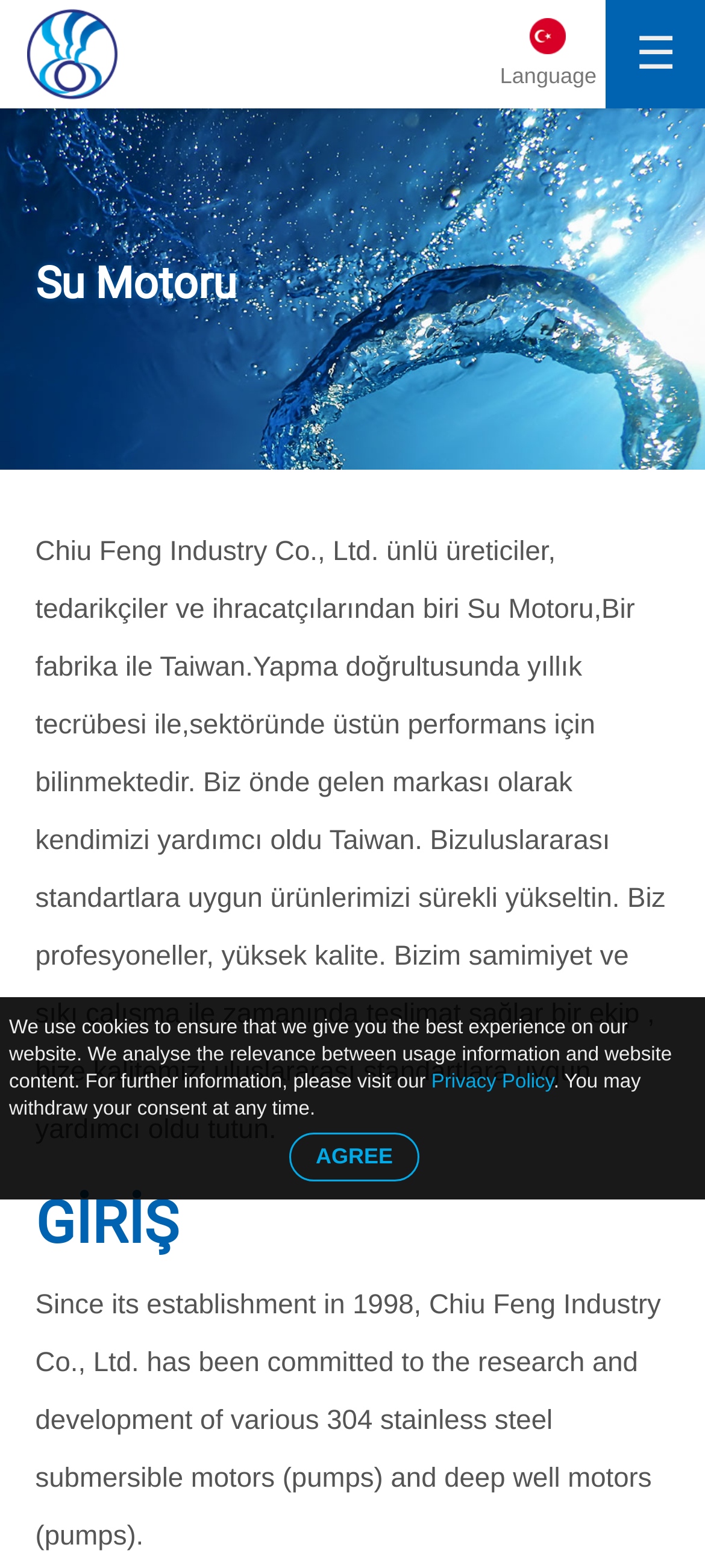Provide the bounding box for the UI element matching this description: "Ana Sayfa".

[0.0, 0.063, 1.0, 0.123]